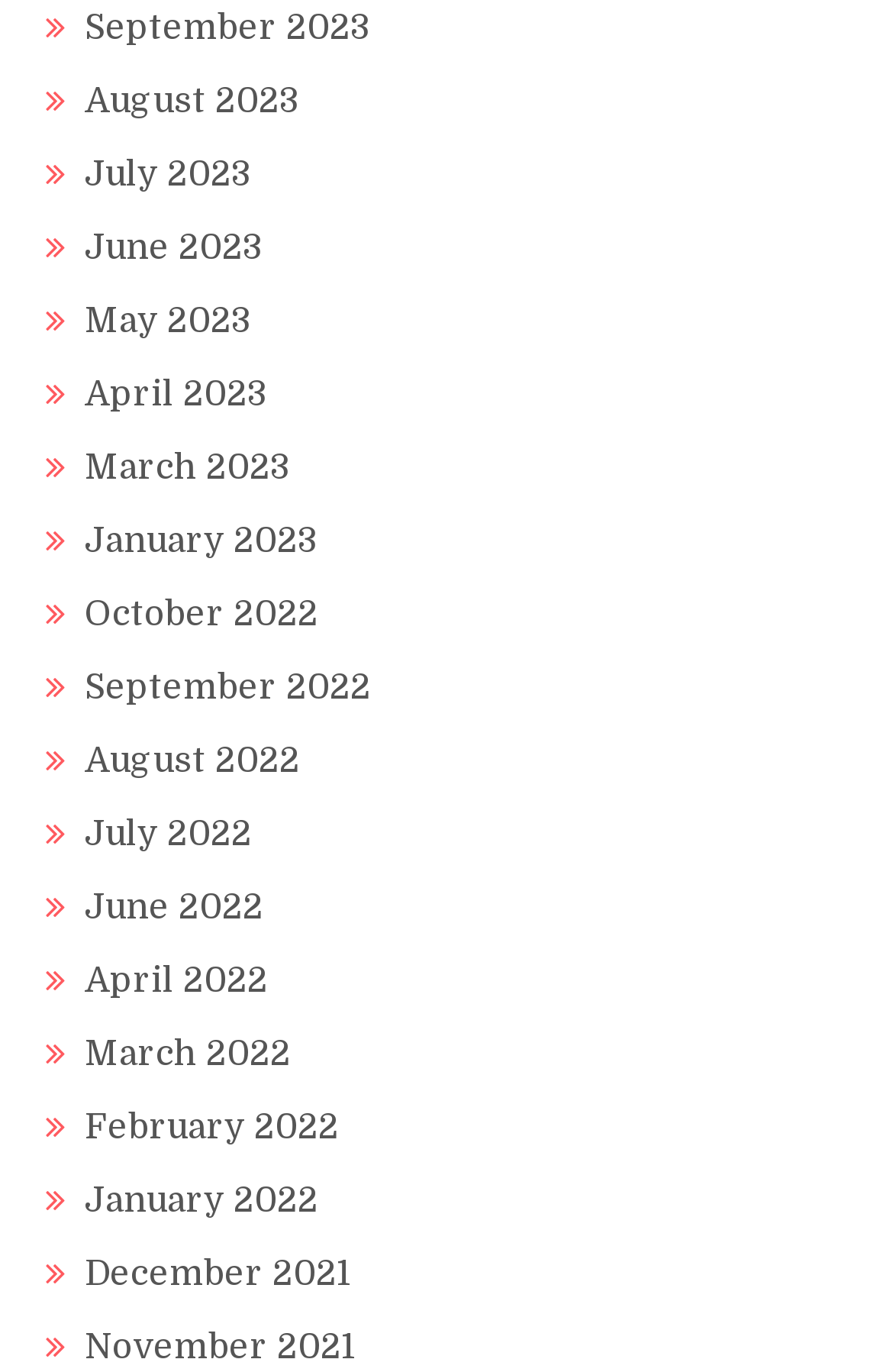How many months are listed?
Using the image, provide a detailed and thorough answer to the question.

I counted the number of links on the webpage, each representing a month, and found 18 links ranging from September 2023 to November 2021.